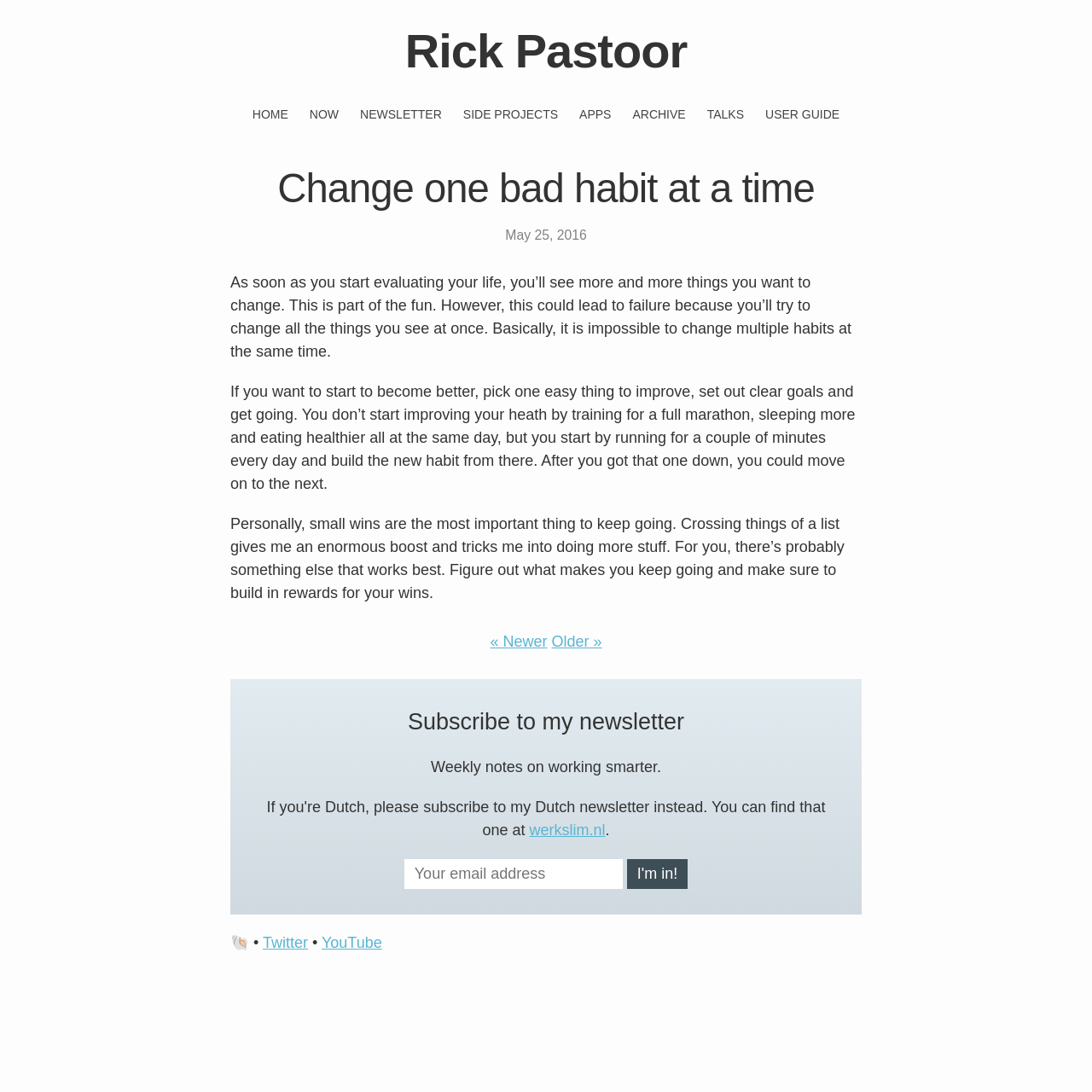Give the bounding box coordinates for the element described by: "Twitter".

[0.241, 0.856, 0.282, 0.871]